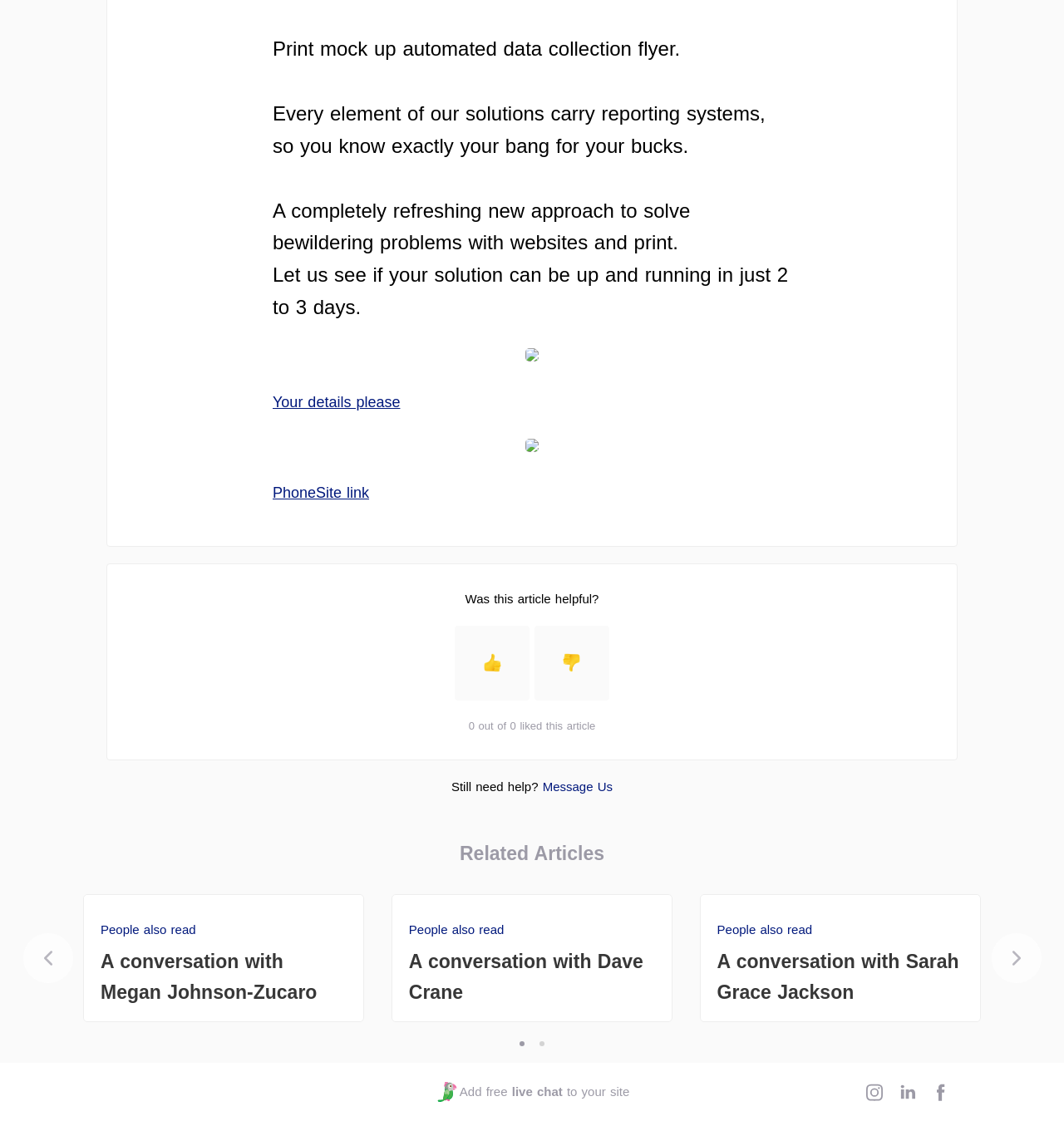Refer to the image and answer the question with as much detail as possible: What is the purpose of the 'Message Us' link?

The 'Message Us' link is likely a support contact link, allowing users to send a message to the website's support team for assistance or questions.